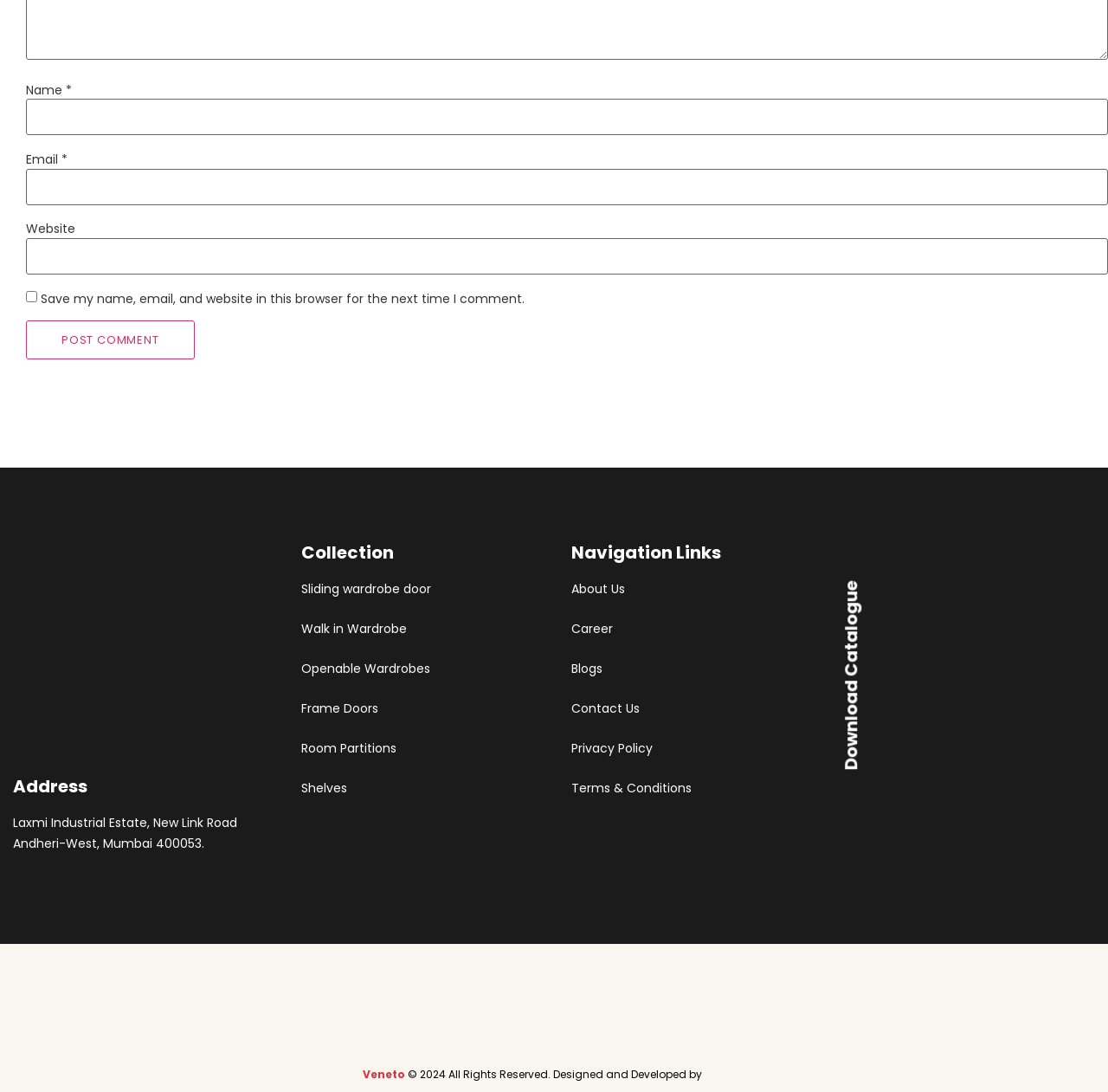Determine the bounding box coordinates of the target area to click to execute the following instruction: "Click the Post Comment button."

[0.023, 0.293, 0.175, 0.329]